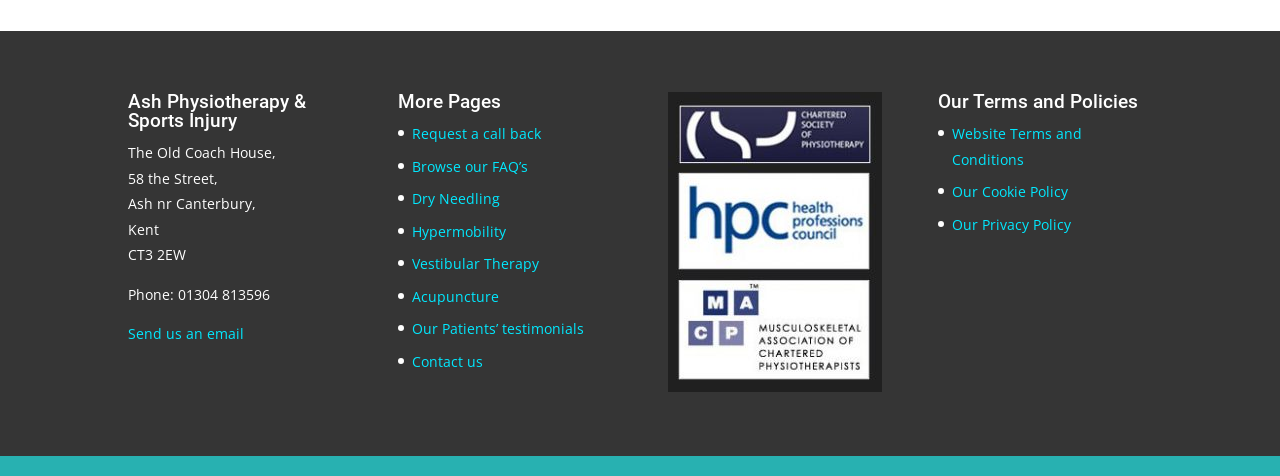How can I contact Ash Physiotherapy & Sports Injury?
Give a detailed response to the question by analyzing the screenshot.

I found the contact options by looking at the links at the top of the page, which provide options to send an email or request a call back.